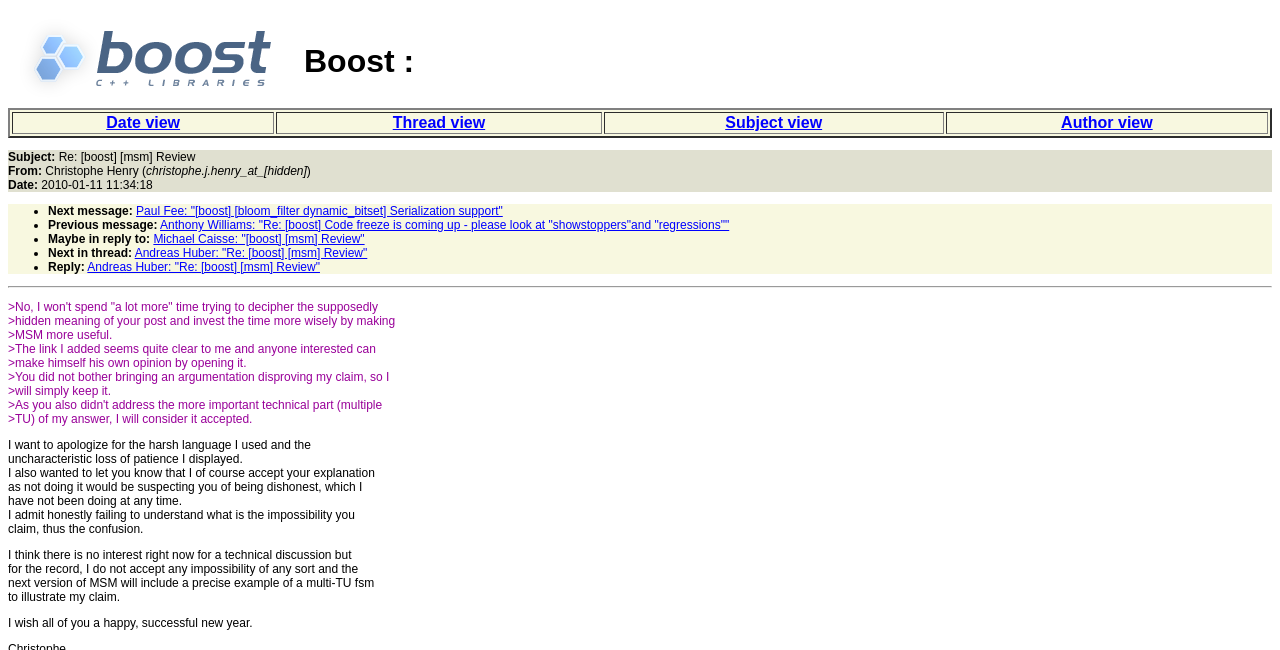What is the tone of the email?
Using the image, give a concise answer in the form of a single word or short phrase.

Apologetic and defensive